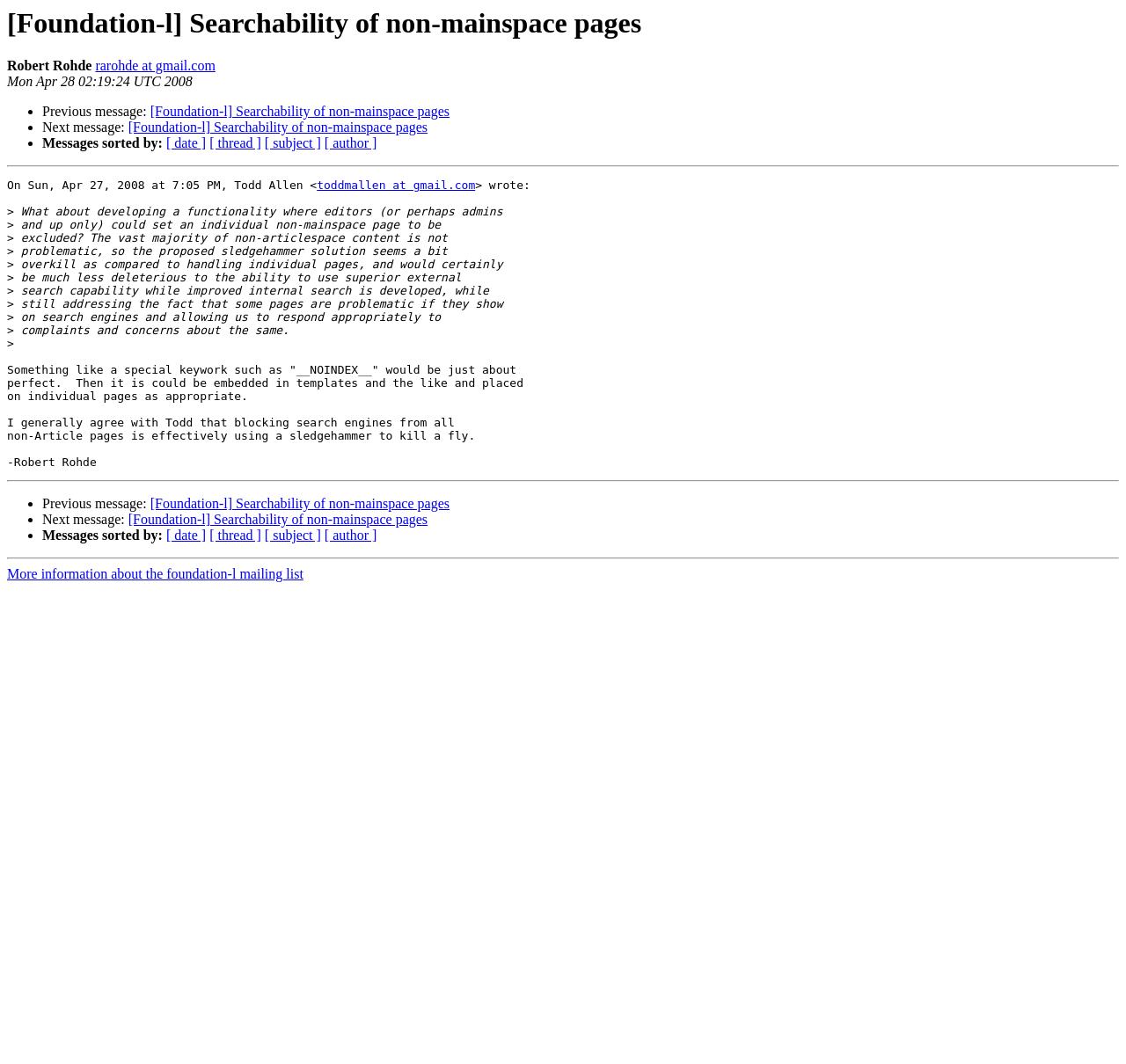Generate a comprehensive description of the webpage.

This webpage appears to be an archived email thread from a mailing list, specifically the "Foundation-l" list. At the top, there is a heading with the title "[Foundation-l] Searchability of non-mainspace pages" and the name "Robert Rohde" followed by his email address. Below this, there is a timestamp indicating when the email was sent.

The main content of the page is a discussion thread between multiple users. The first message is from Todd Allen, who wrote an email on April 27, 2008. His message is followed by a response from Robert Rohde, which spans multiple paragraphs. Robert's response discusses the idea of developing a functionality to exclude individual non-mainspace pages from search engines, rather than blocking all non-Article pages.

Throughout the page, there are several links to navigate the email thread, including "Previous message" and "Next message" links, as well as links to sort messages by date, thread, subject, or author. There are also horizontal separators dividing the different sections of the page.

At the bottom of the page, there is a link to "More information about the foundation-l mailing list". Overall, the page has a simple layout with a focus on displaying the email thread and providing navigation links.